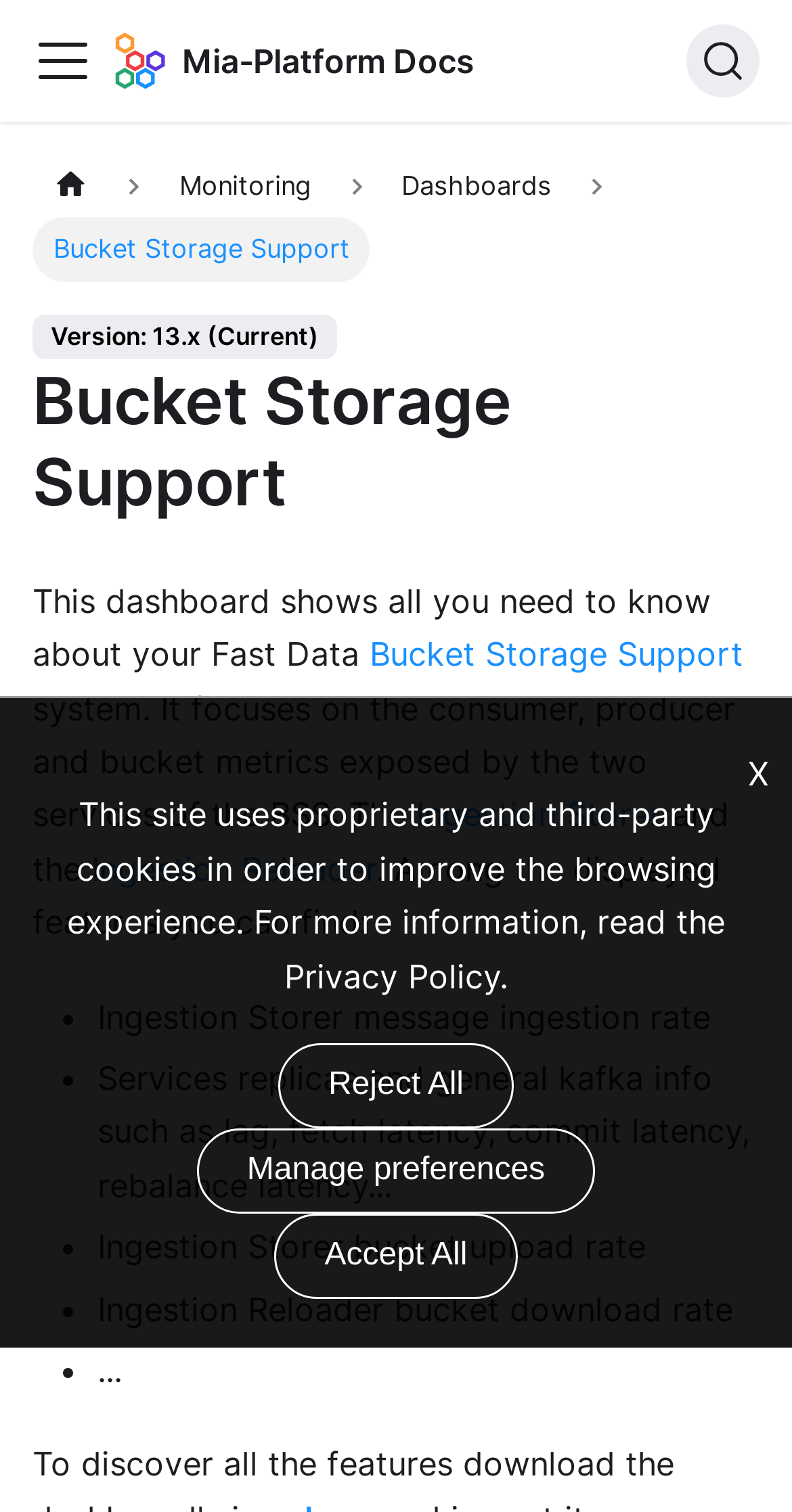Using the information in the image, give a detailed answer to the following question: What is the purpose of the dashboard?

I determined the answer by reading the introductory text 'This dashboard shows all you need to know about your Fast Data Bucket Storage Support system' which explains the purpose of the dashboard.